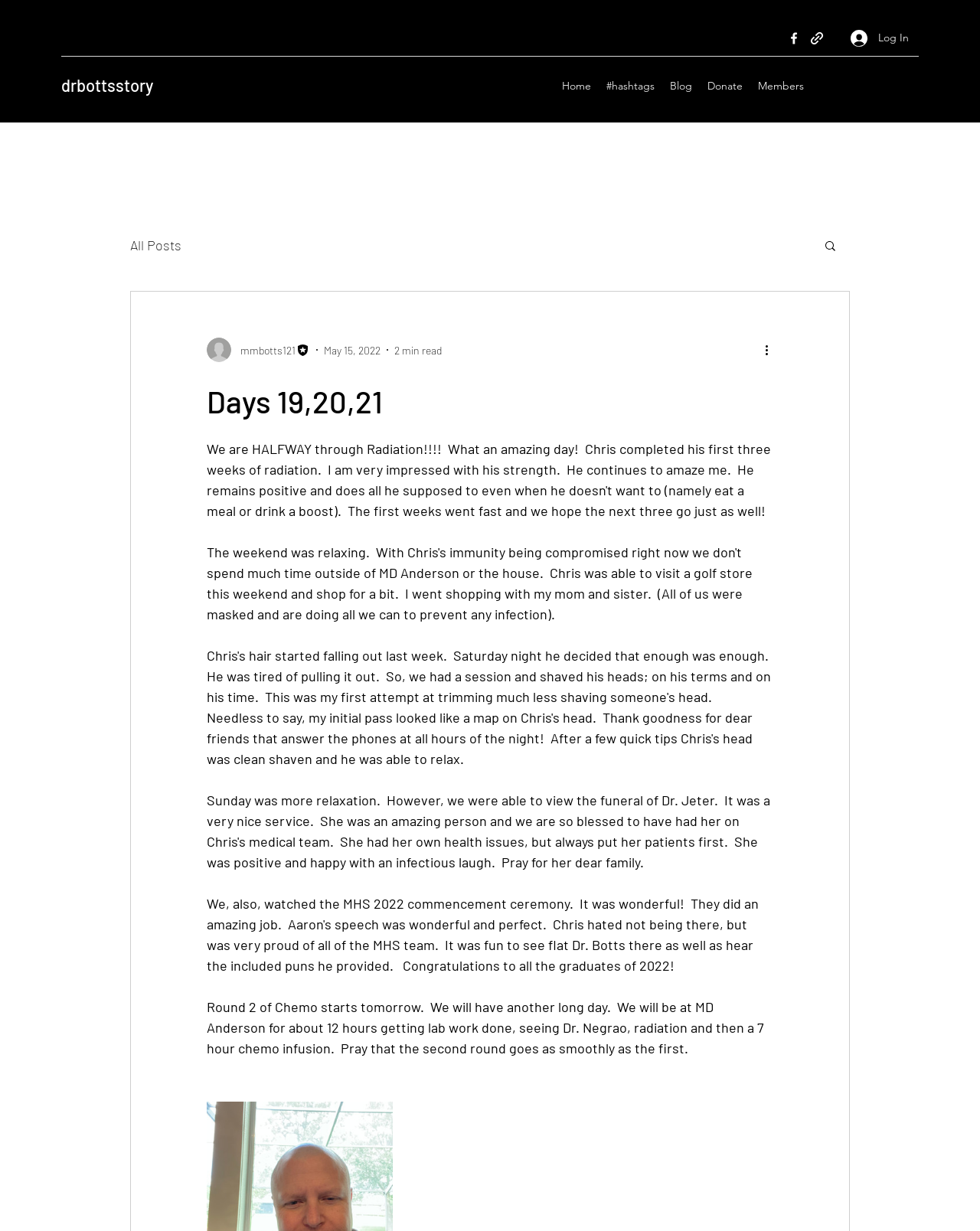Please identify the bounding box coordinates of the element I need to click to follow this instruction: "Log in to the website".

[0.857, 0.02, 0.922, 0.043]